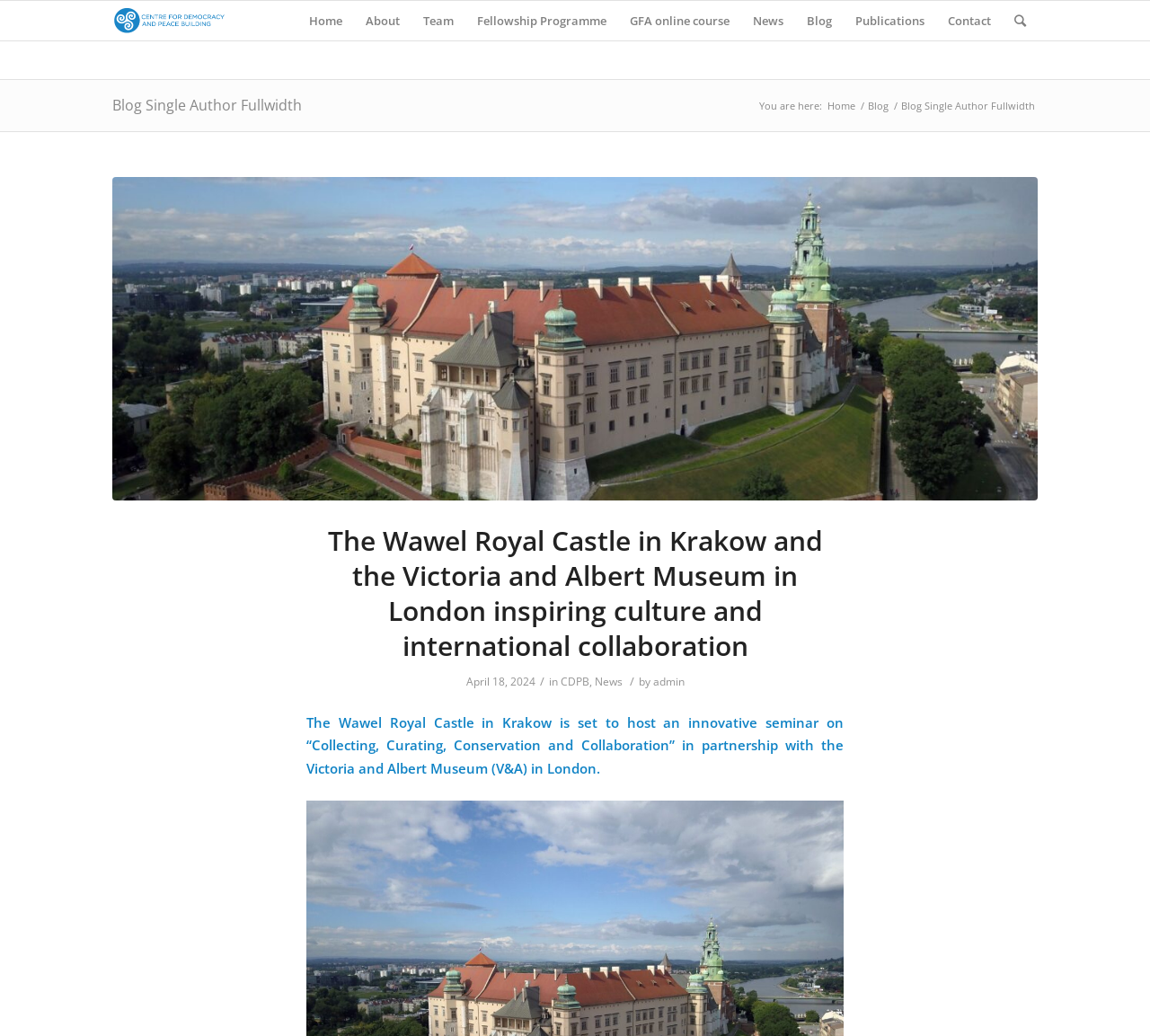What is the name of the organization?
Examine the image closely and answer the question with as much detail as possible.

The name of the organization can be found in the top-left corner of the webpage, where it is written as 'Centre for Democracy and Peace Building' in a link and an image.